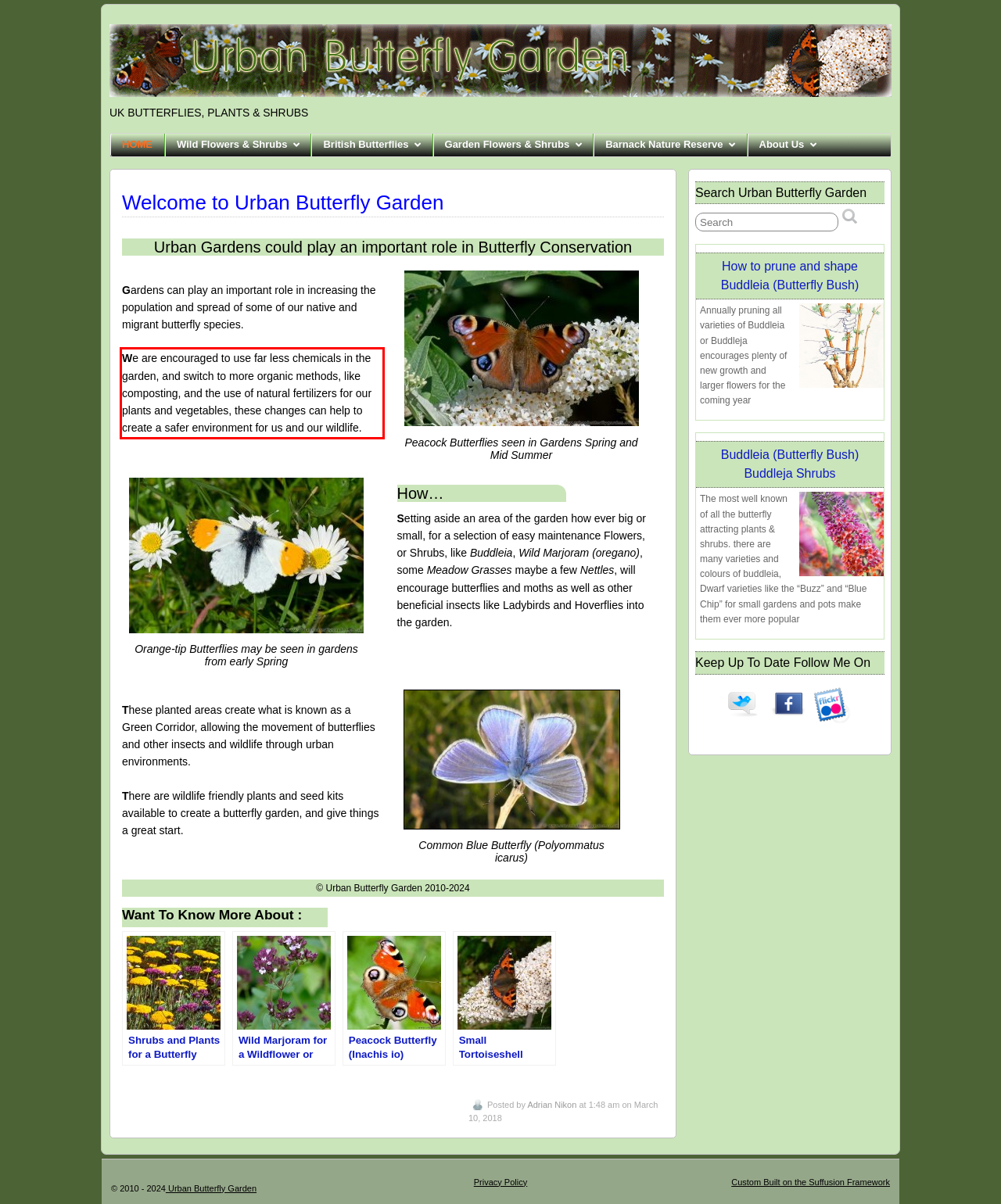Examine the webpage screenshot, find the red bounding box, and extract the text content within this marked area.

We are encouraged to use far less chemicals in the garden, and switch to more organic methods, like composting, and the use of natural fertilizers for our plants and vegetables, these changes can help to create a safer environment for us and our wildlife.